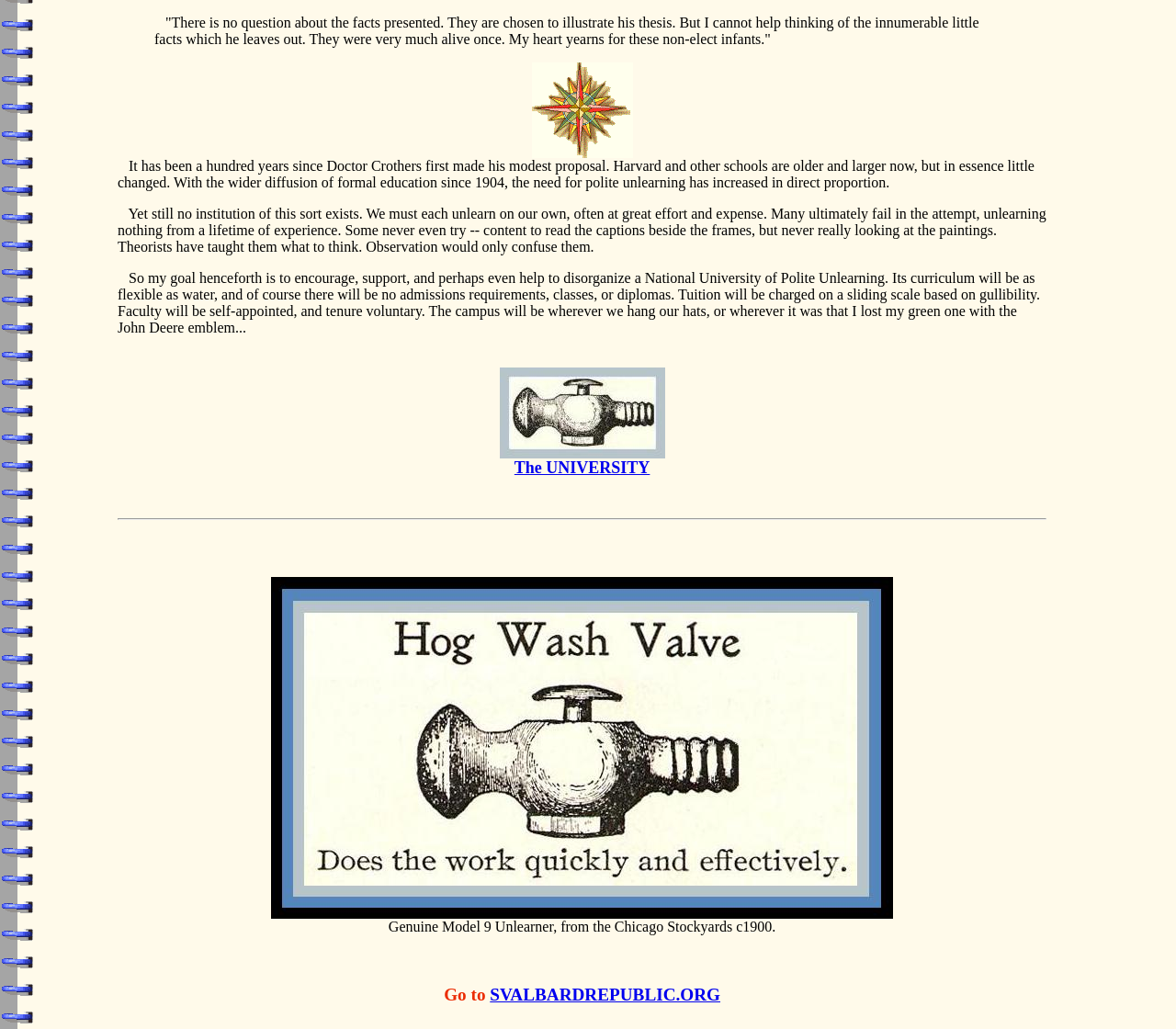Using the element description SVALBARDREPUBLIC.ORG, predict the bounding box coordinates for the UI element. Provide the coordinates in (top-left x, top-left y, bottom-right x, bottom-right y) format with values ranging from 0 to 1.

[0.417, 0.957, 0.613, 0.976]